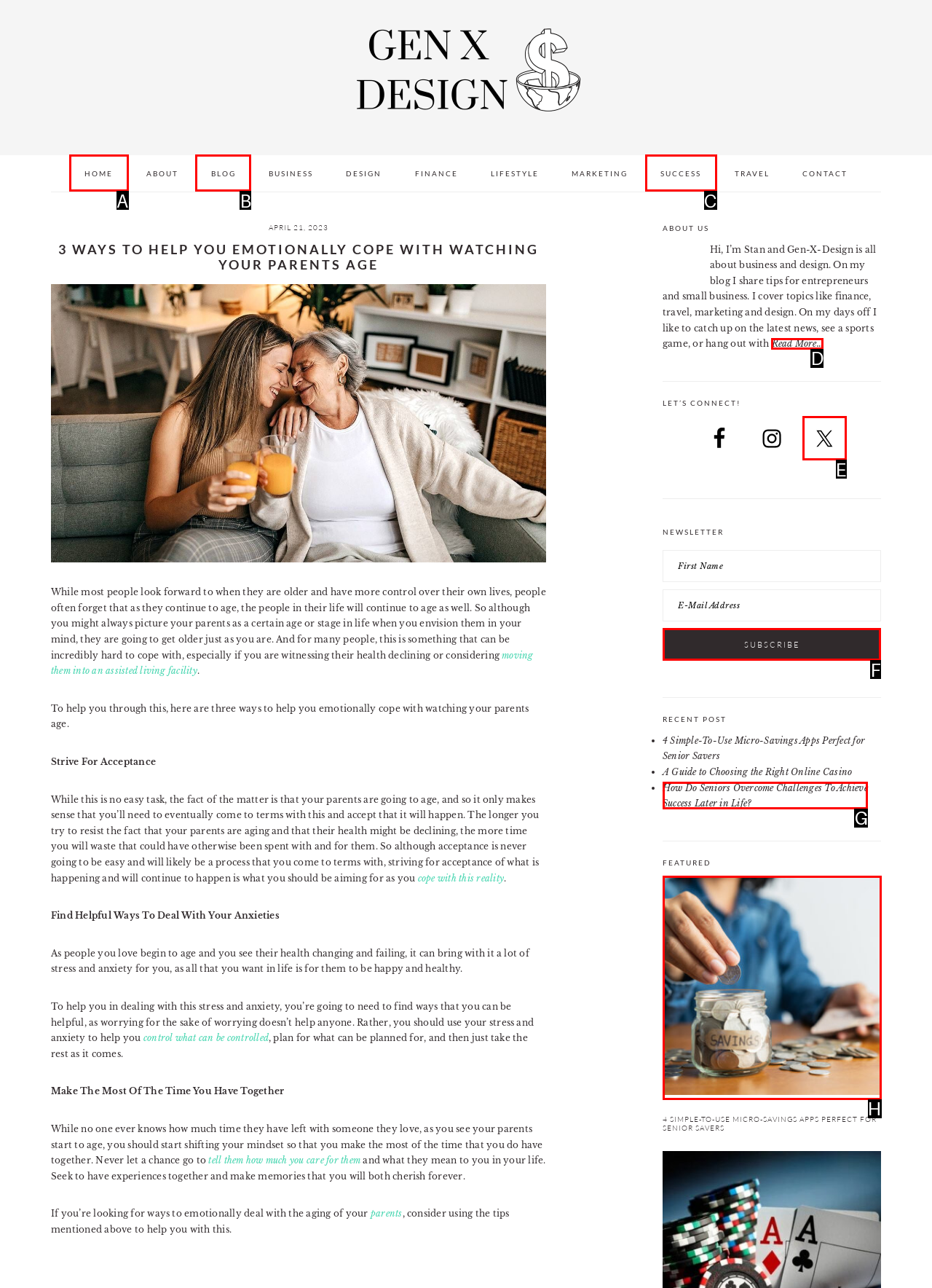Select the HTML element that should be clicked to accomplish the task: Follow us on Twitter Reply with the corresponding letter of the option.

None